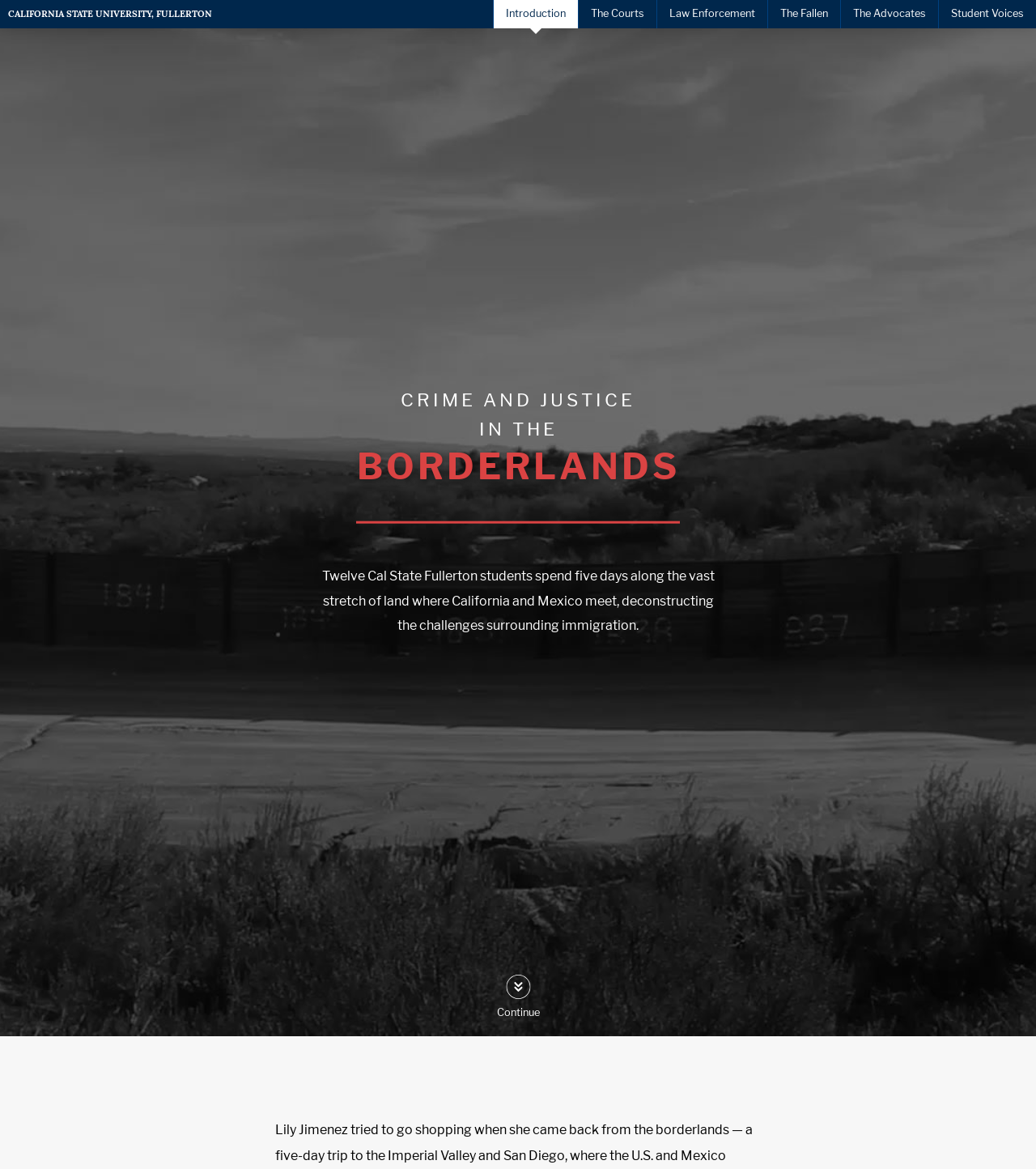Based on the element description: "Grit", identify the UI element and provide its bounding box coordinates. Use four float numbers between 0 and 1, [left, top, right, bottom].

None